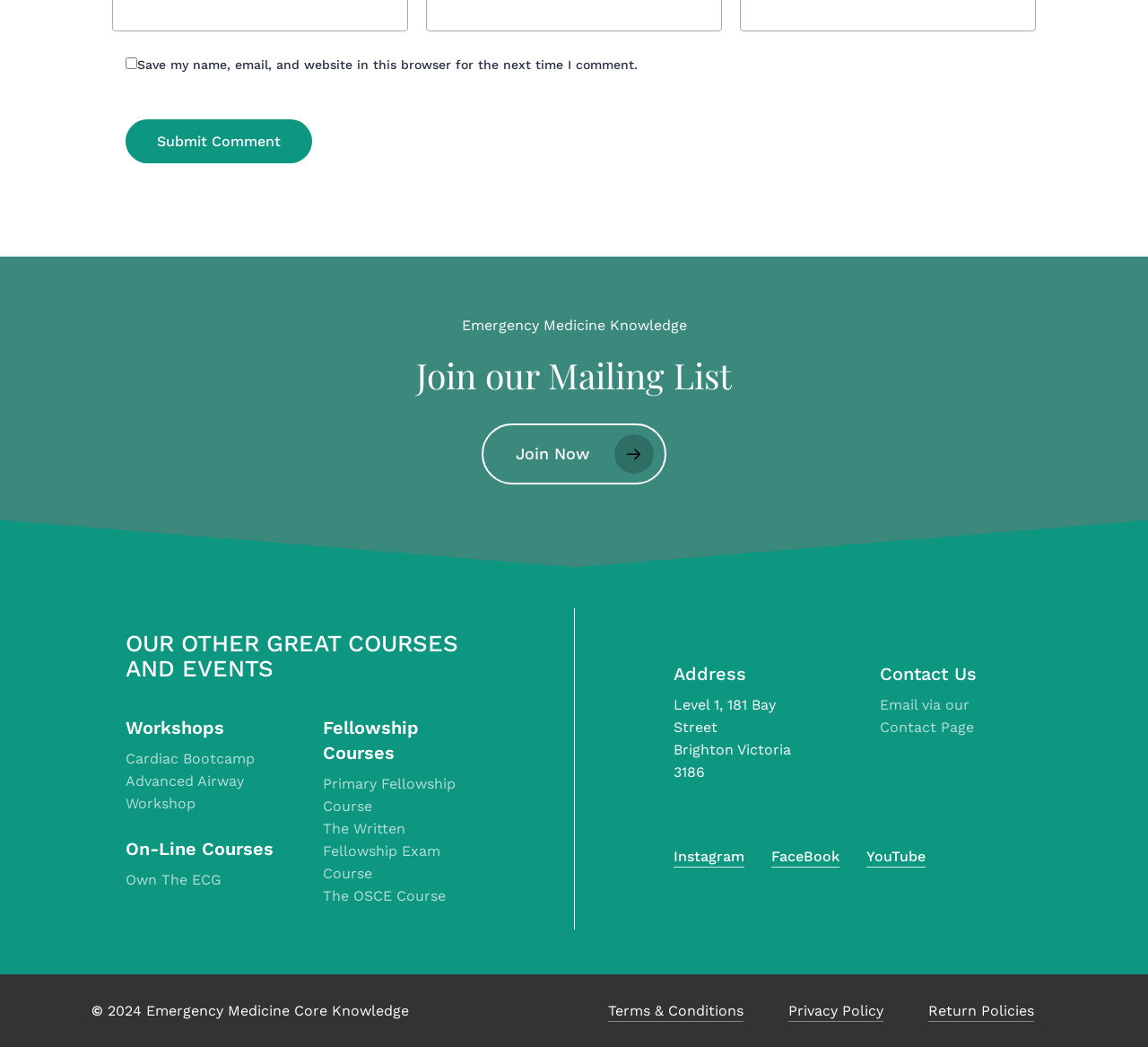Kindly provide the bounding box coordinates of the section you need to click on to fulfill the given instruction: "Join the mailing list".

[0.42, 0.405, 0.58, 0.463]